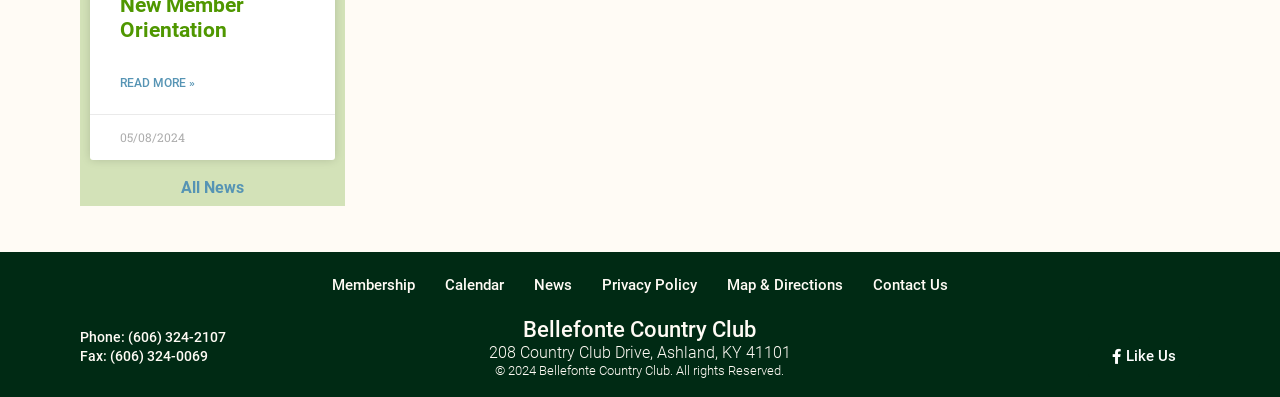Locate the bounding box coordinates of the area to click to fulfill this instruction: "View all news". The bounding box should be presented as four float numbers between 0 and 1, in the order [left, top, right, bottom].

[0.141, 0.449, 0.191, 0.497]